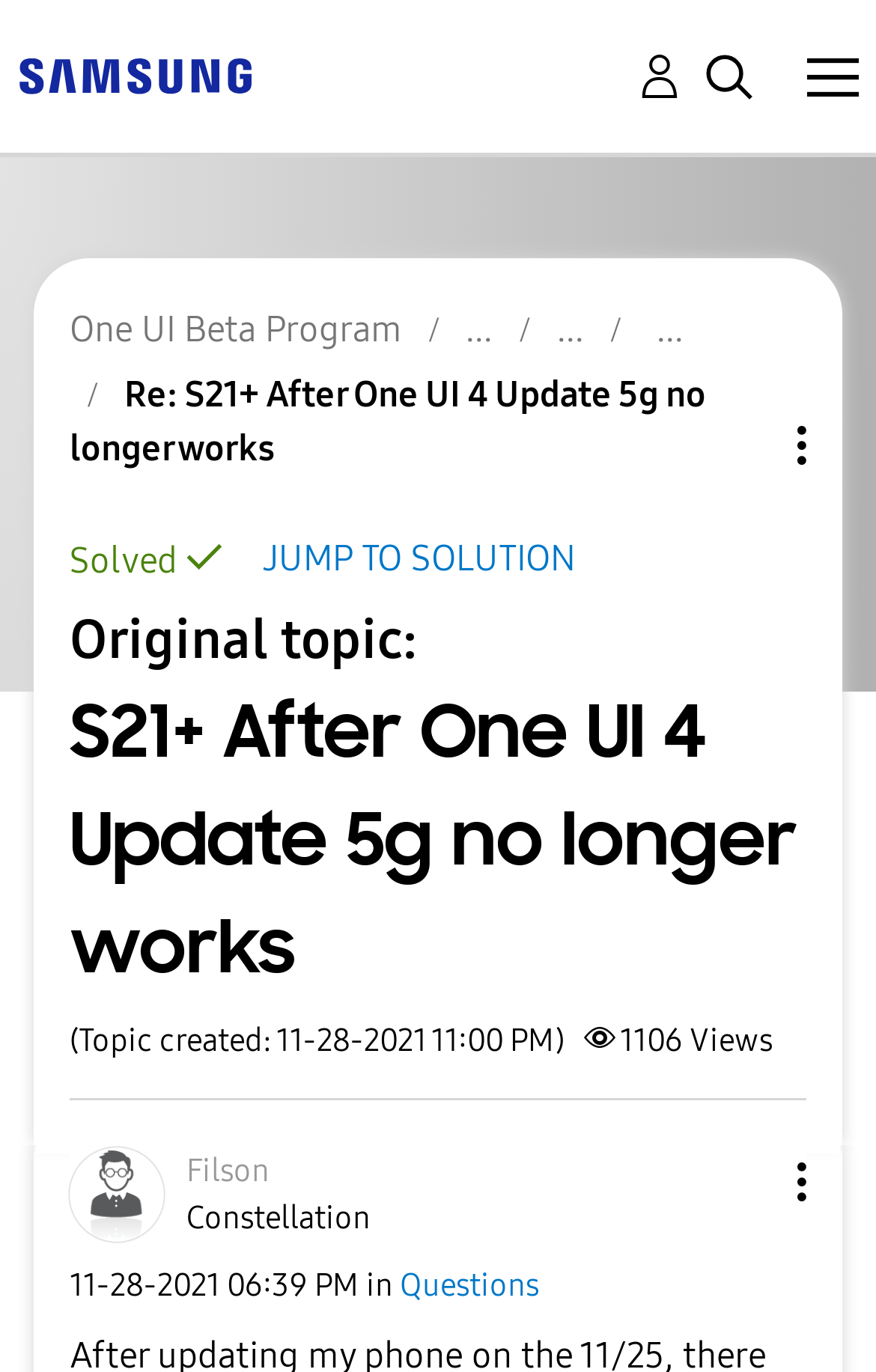Who created the topic?
Look at the screenshot and give a one-word or phrase answer.

Filson